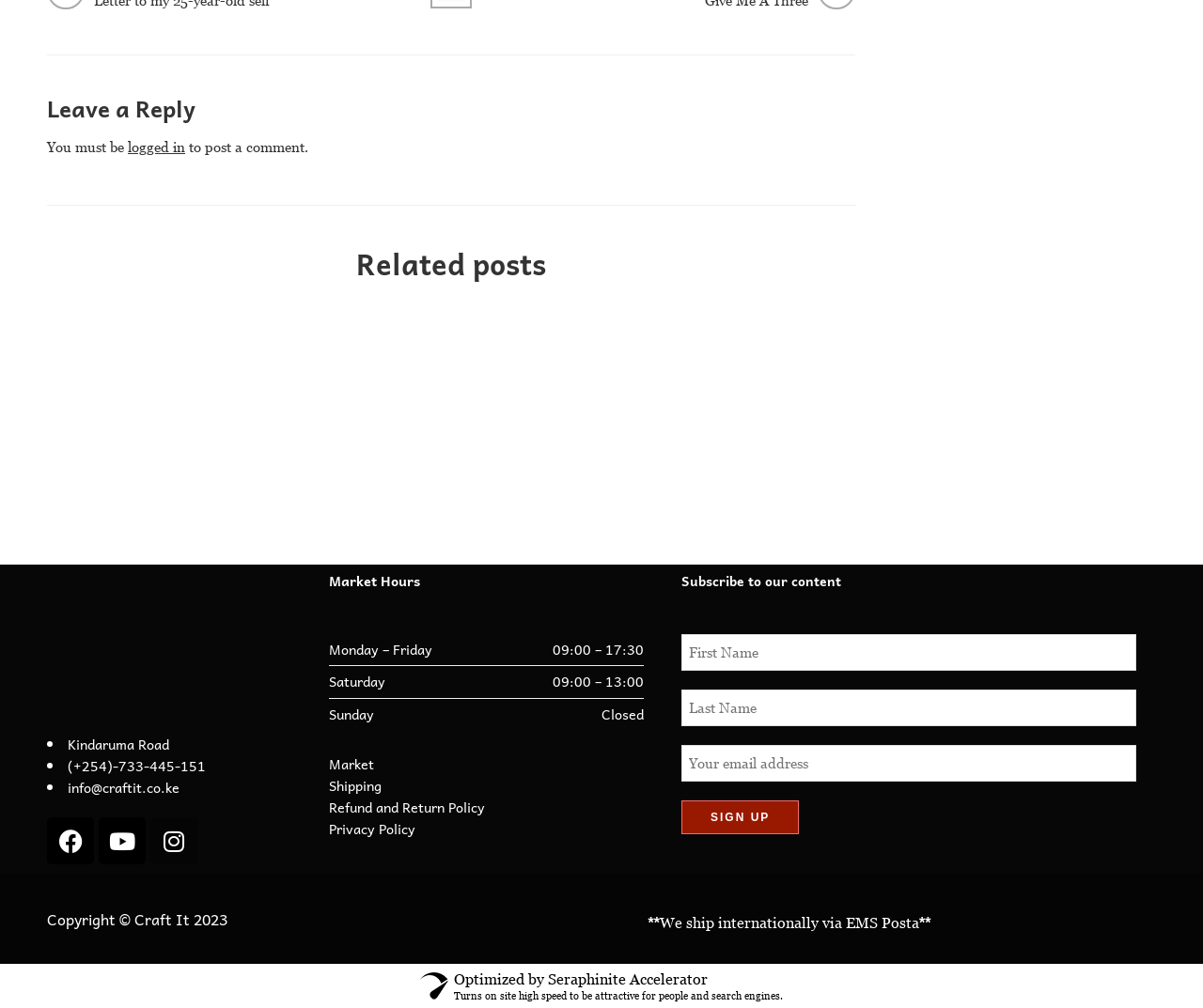Please determine the bounding box coordinates of the element's region to click in order to carry out the following instruction: "Enter email address in the text box". The coordinates should be four float numbers between 0 and 1, i.e., [left, top, right, bottom].

[0.566, 0.952, 0.945, 0.988]